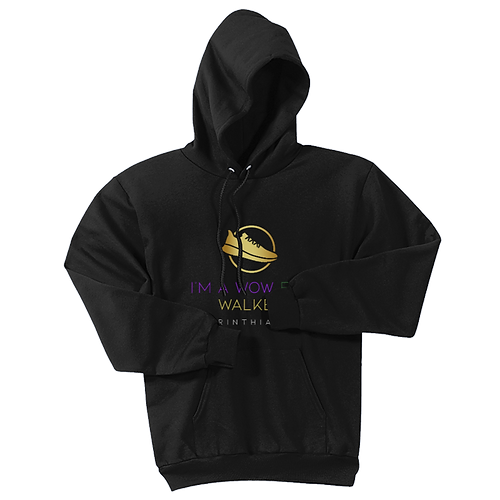Paint a vivid picture with your words by describing the image in detail.

The image features a stylish black hoodie from the "Mens Wow Faith Walker" collection, showcasing a vibrant design. The front displays the phrase "I'M A WOW FAITH WALKER" in a mix of gold and purple text, complemented by a distinctive graphic emblem that symbolizes inspiration and faith. Crafted from a comfortable blend of 50% cotton and 50% polyester, this hooded sweatshirt is perfect for casual wear, providing both style and comfort. Priced at $45.00, it makes a versatile addition to any wardrobe, perfect for expressing faith while being fashion-forward. The hoodie is available in multiple sizes, catering to different preferences, and includes options for easy addition to cart for a seamless shopping experience.